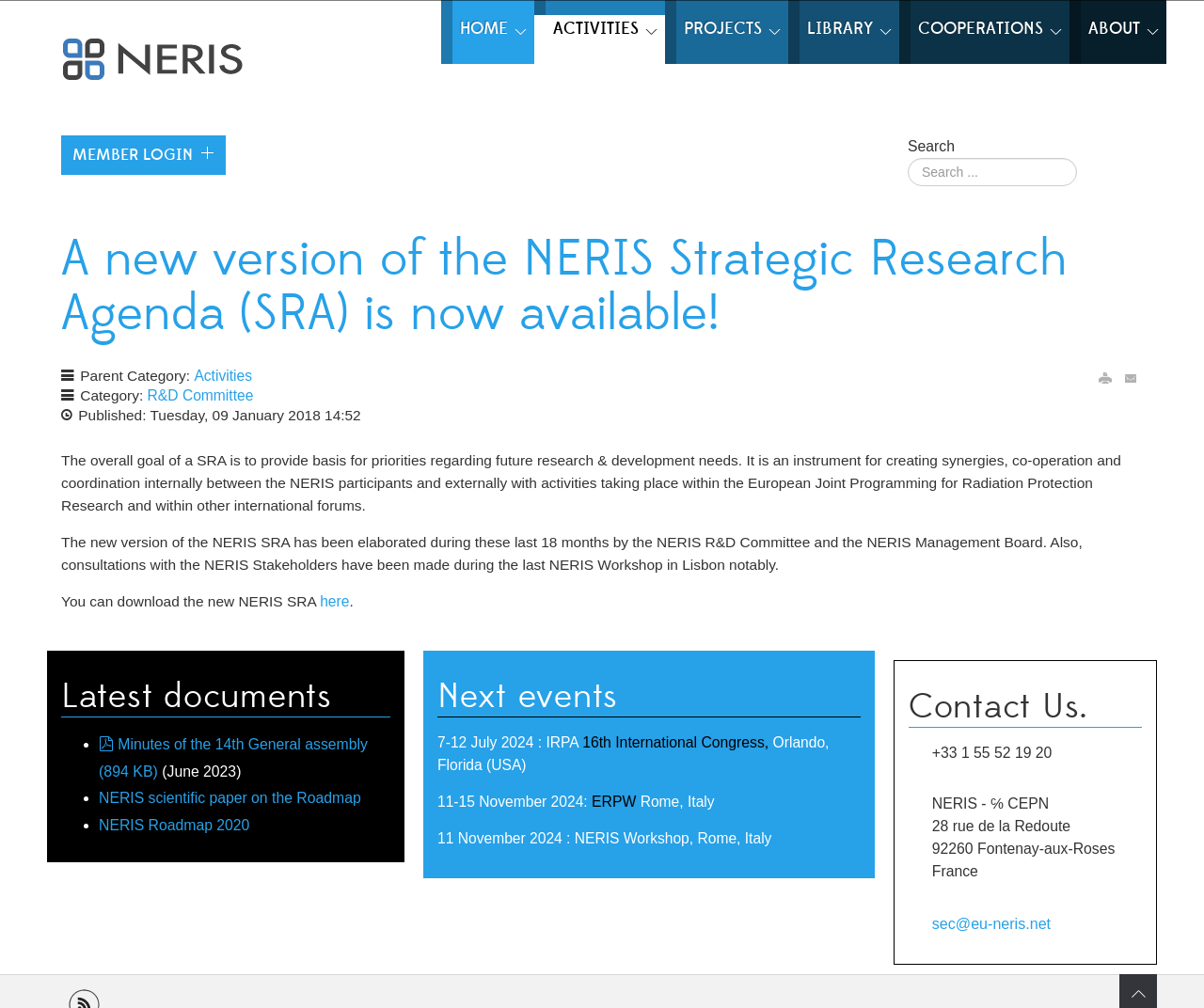Can you look at the image and give a comprehensive answer to the question:
What is the main topic of this webpage?

Based on the webpage content, it appears to be focused on European Nuclear and radiological Emergency management and Rehabilitation strategies, as indicated by the various links and articles on the page.